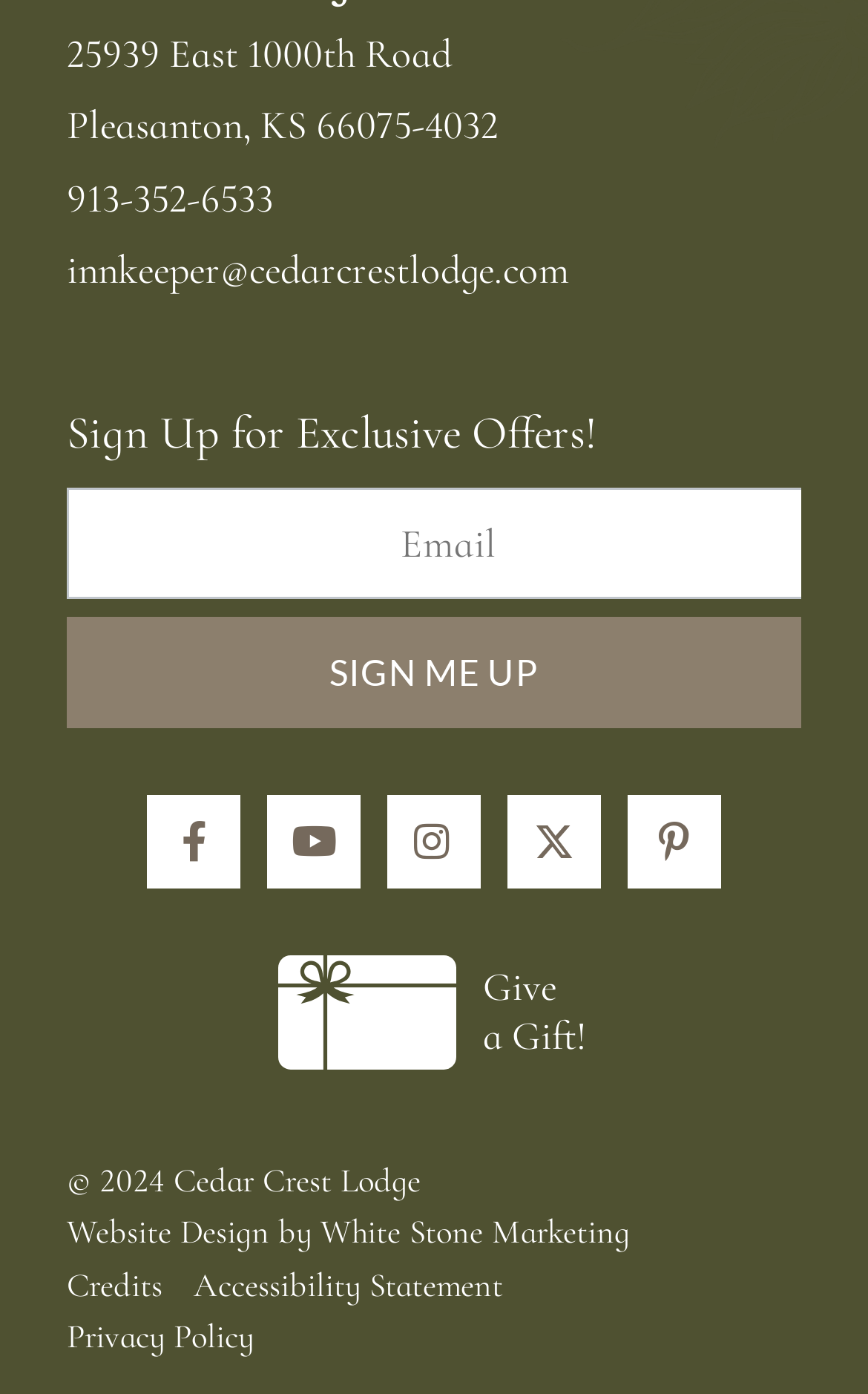Locate the bounding box coordinates of the item that should be clicked to fulfill the instruction: "Give a gift".

[0.321, 0.686, 0.679, 0.768]